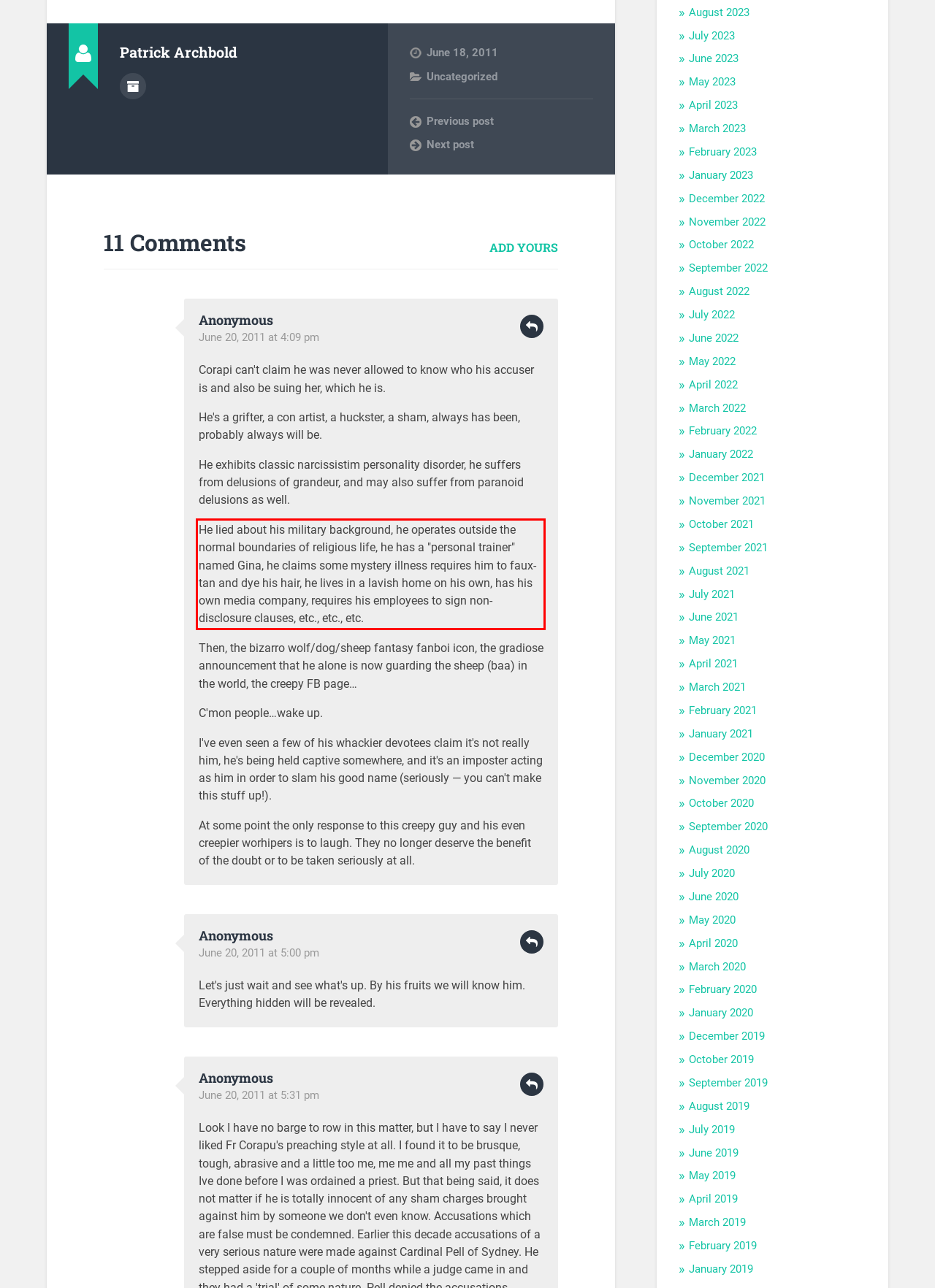In the given screenshot, locate the red bounding box and extract the text content from within it.

He lied about his military background, he operates outside the normal boundaries of religious life, he has a "personal trainer" named Gina, he claims some mystery illness requires him to faux-tan and dye his hair, he lives in a lavish home on his own, has his own media company, requires his employees to sign non-disclosure clauses, etc., etc., etc.